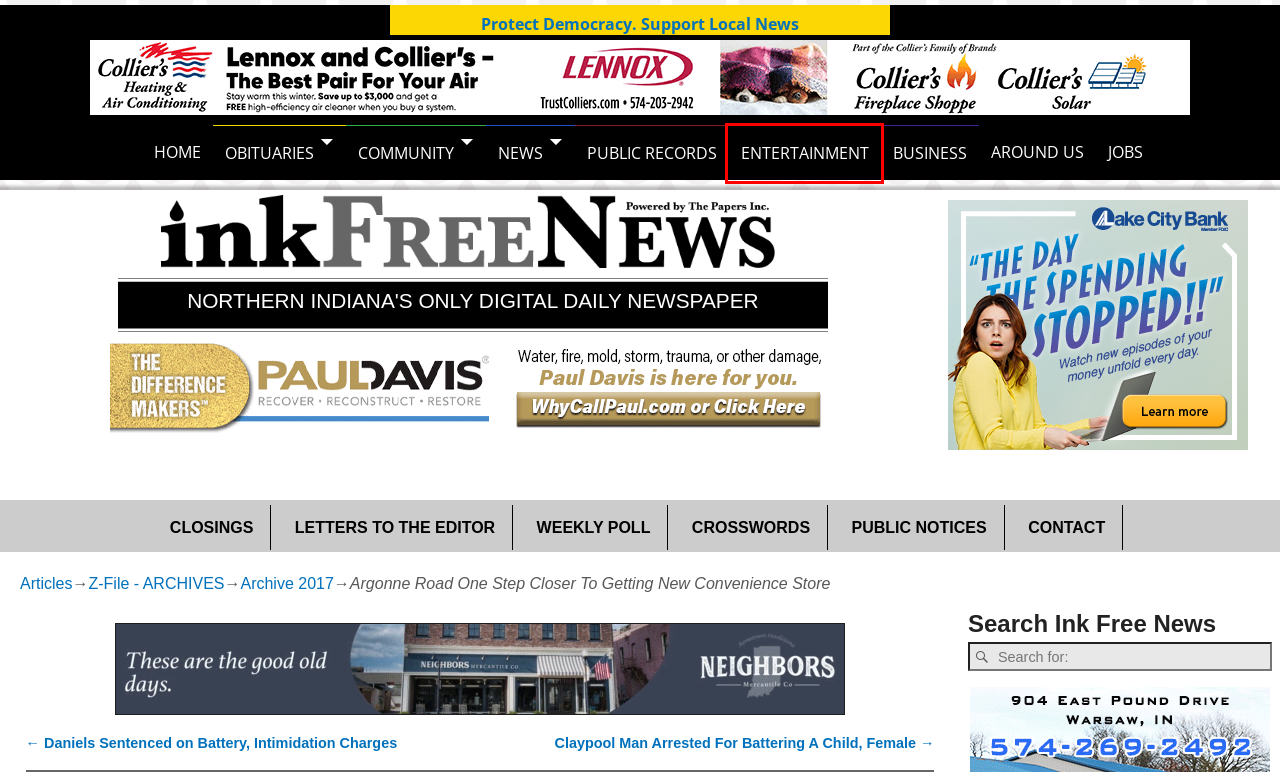Inspect the screenshot of a webpage with a red rectangle bounding box. Identify the webpage description that best corresponds to the new webpage after clicking the element inside the bounding box. Here are the candidates:
A. Contact Us – InkFreeNews.com
B. Around US – InkFreeNews.com
C. Entertainment – InkFreeNews.com
D. Daniels Sentenced on Battery, Intimidation Charges – InkFreeNews.com
E. Claypool Man Arrested For Battering A Child, Female – InkFreeNews.com
F. Public Notices – InkFreeNews.com
G. Jobs Listed on Ink Free News – InkFreeNews.com
H. Support Local Journalism – InkFreeNews.com

C